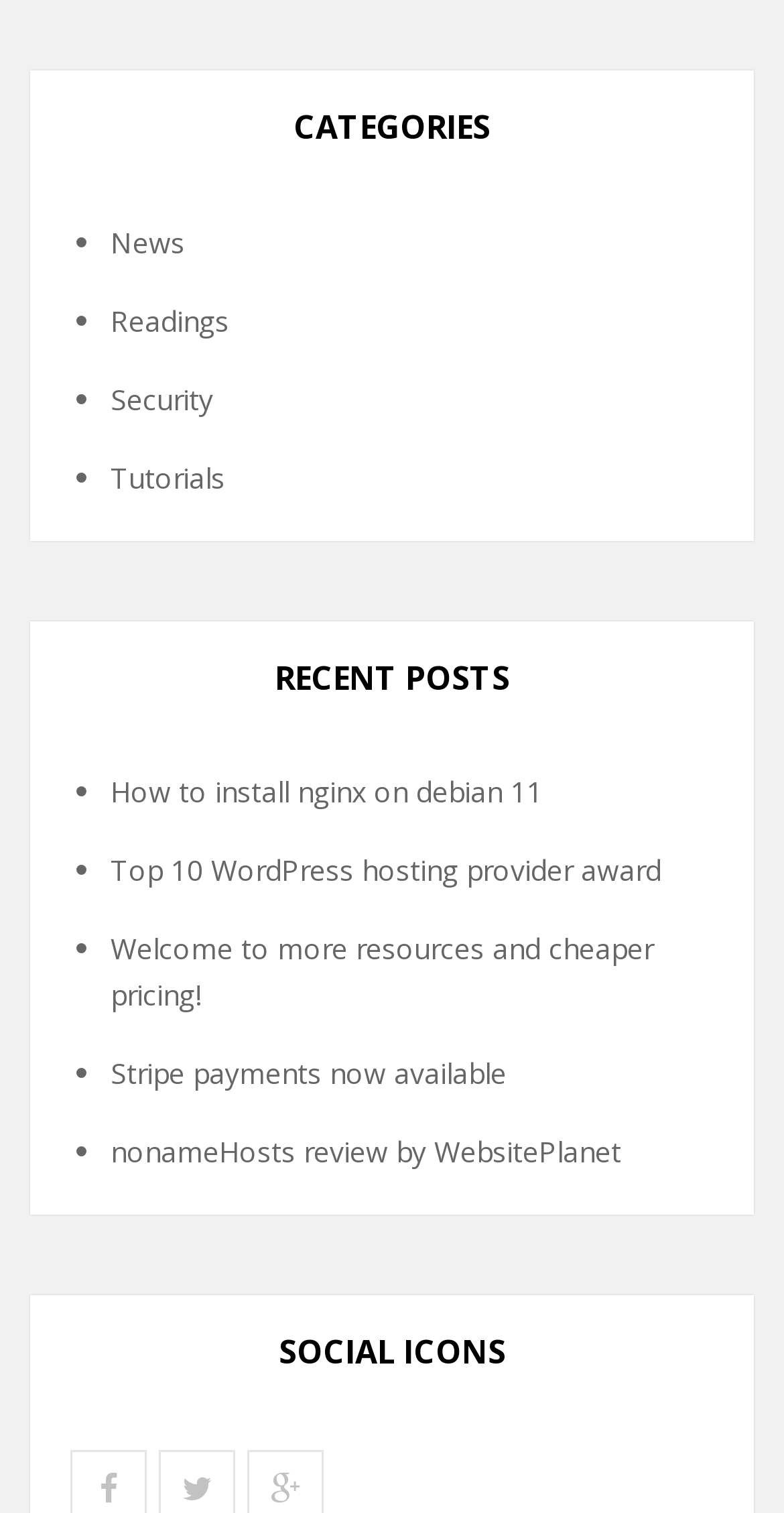Please identify the bounding box coordinates of the element that needs to be clicked to perform the following instruction: "Visit Tutorials page".

[0.141, 0.303, 0.287, 0.328]